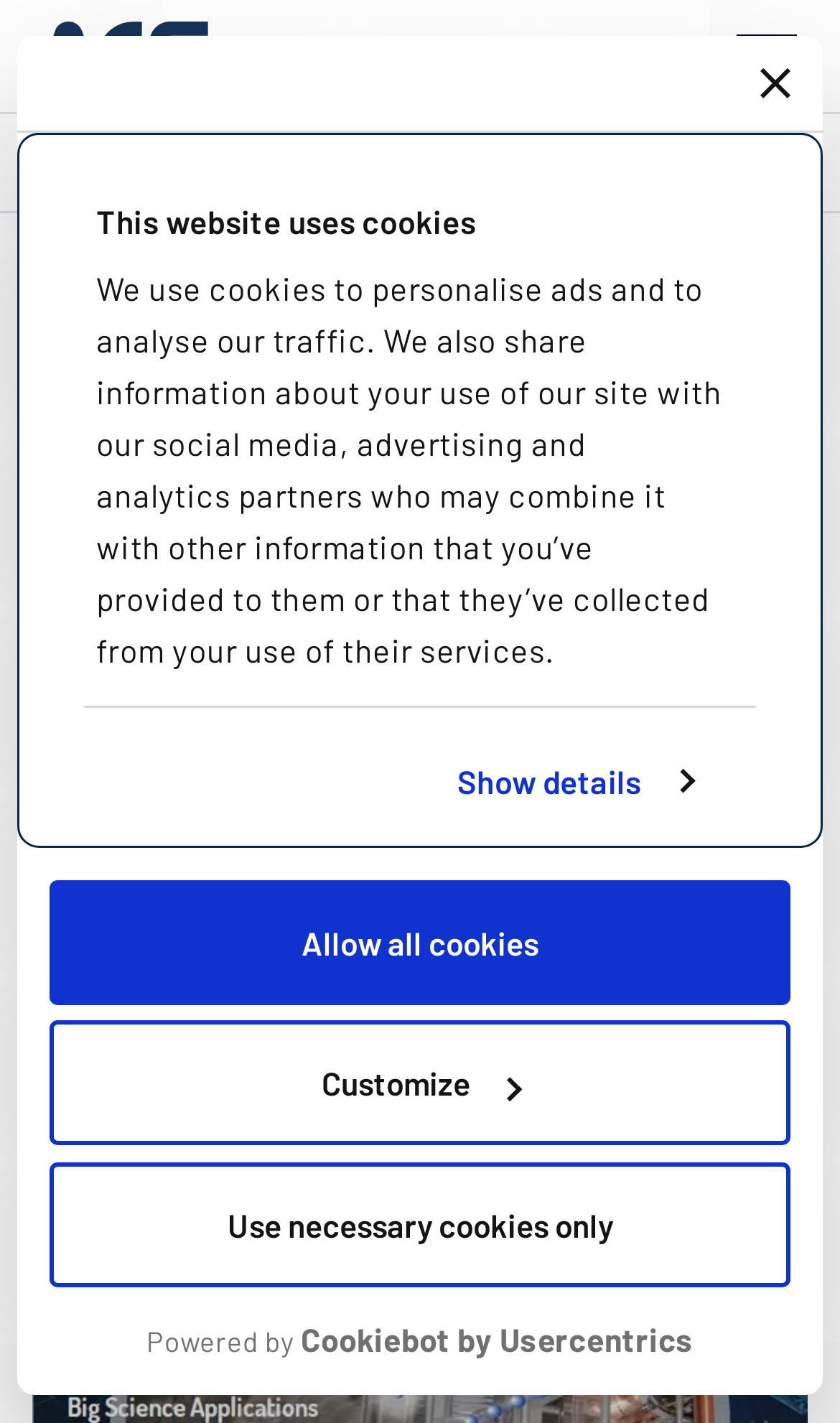Find the bounding box coordinates of the element I should click to carry out the following instruction: "Enter Reserved area".

[0.051, 0.876, 0.408, 0.909]